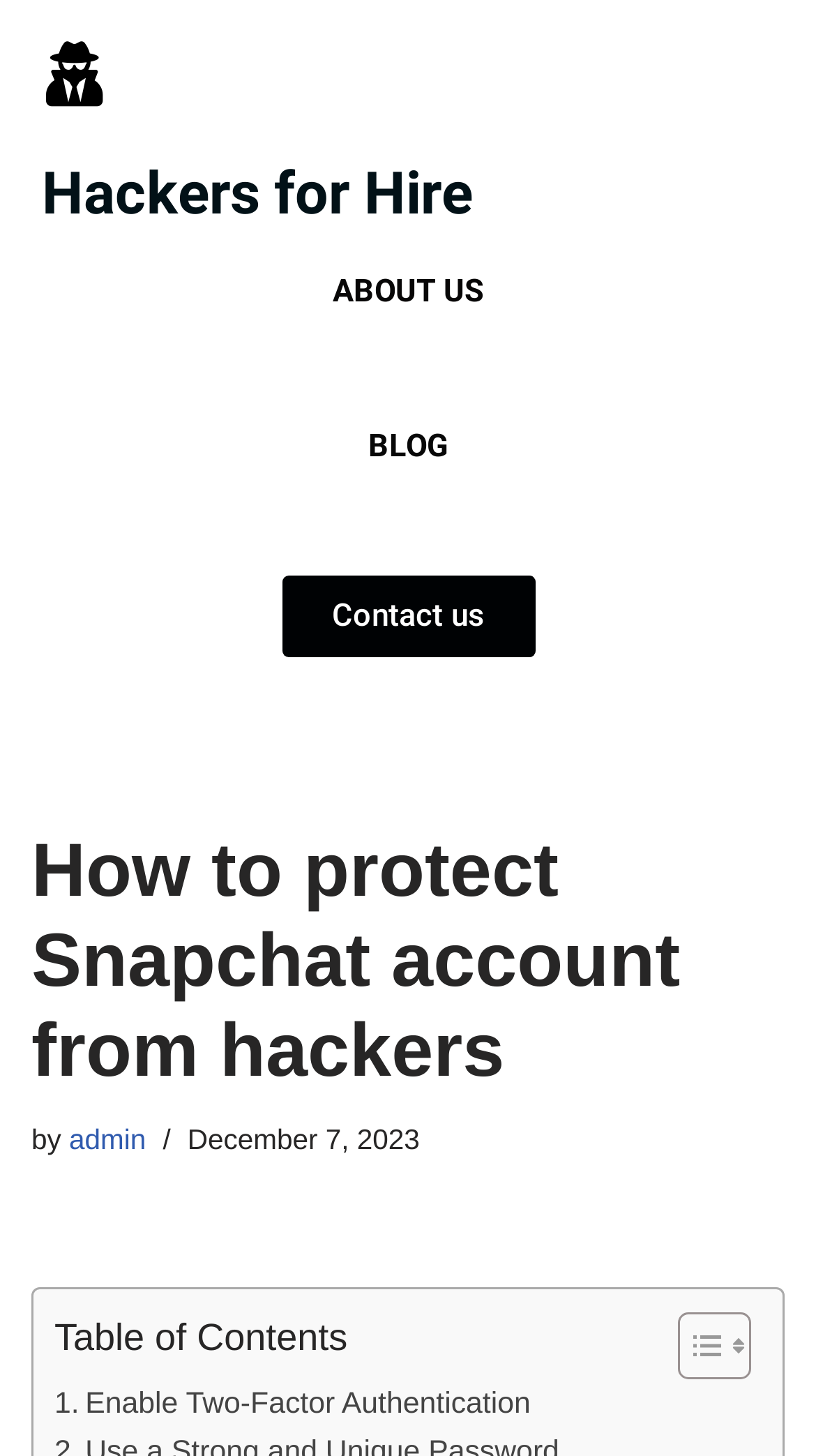How many links are in the main navigation?
Use the information from the screenshot to give a comprehensive response to the question.

I counted the number of links in the main navigation by looking at the elements with types 'link' and 'StaticText' that are direct children of the root element. I found three links: 'Skip to content', 'Contact us', and 'BLOG'.